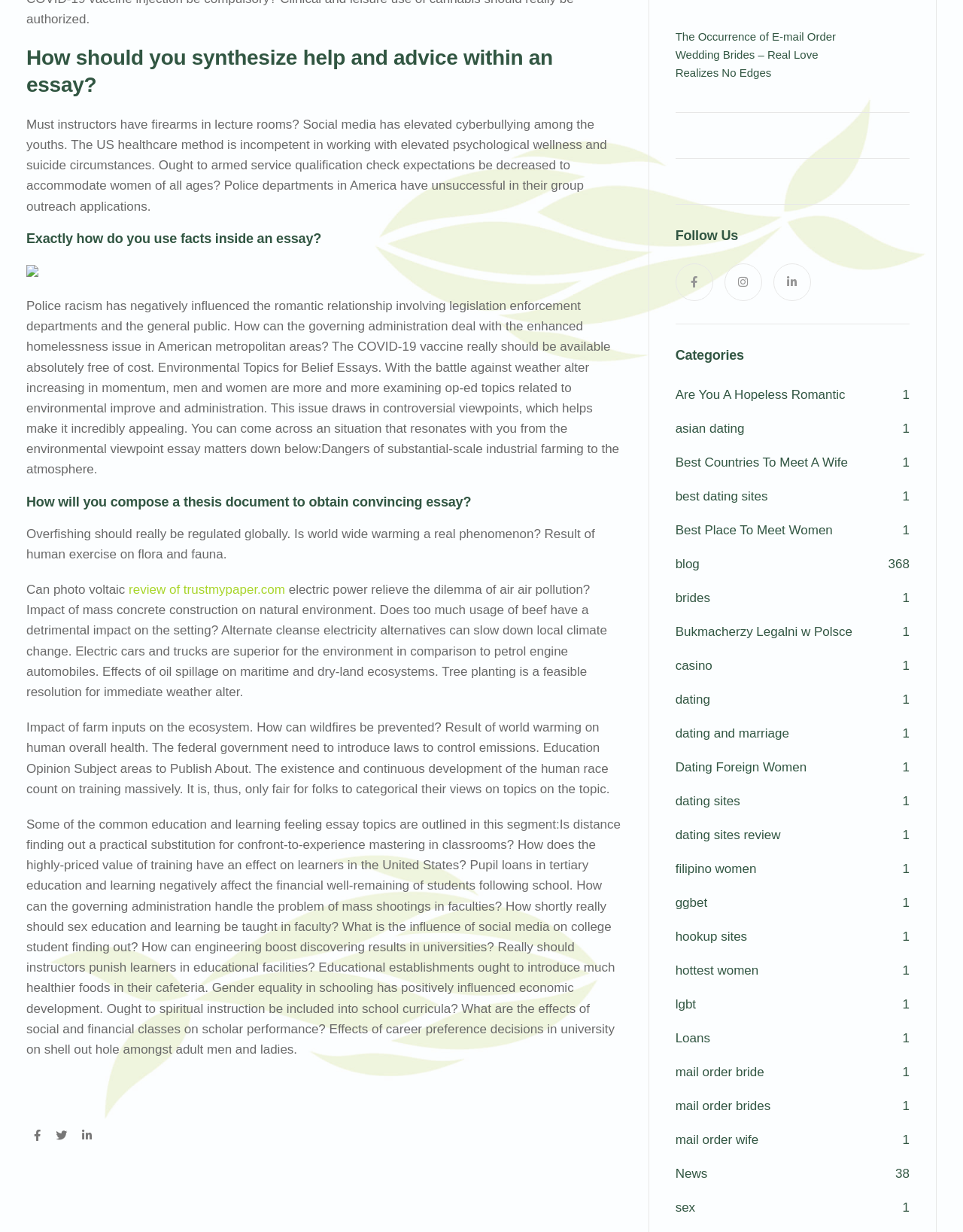What is the topic of the essay discussed in the first heading?
Based on the screenshot, provide your answer in one word or phrase.

Synthesizing help and advice